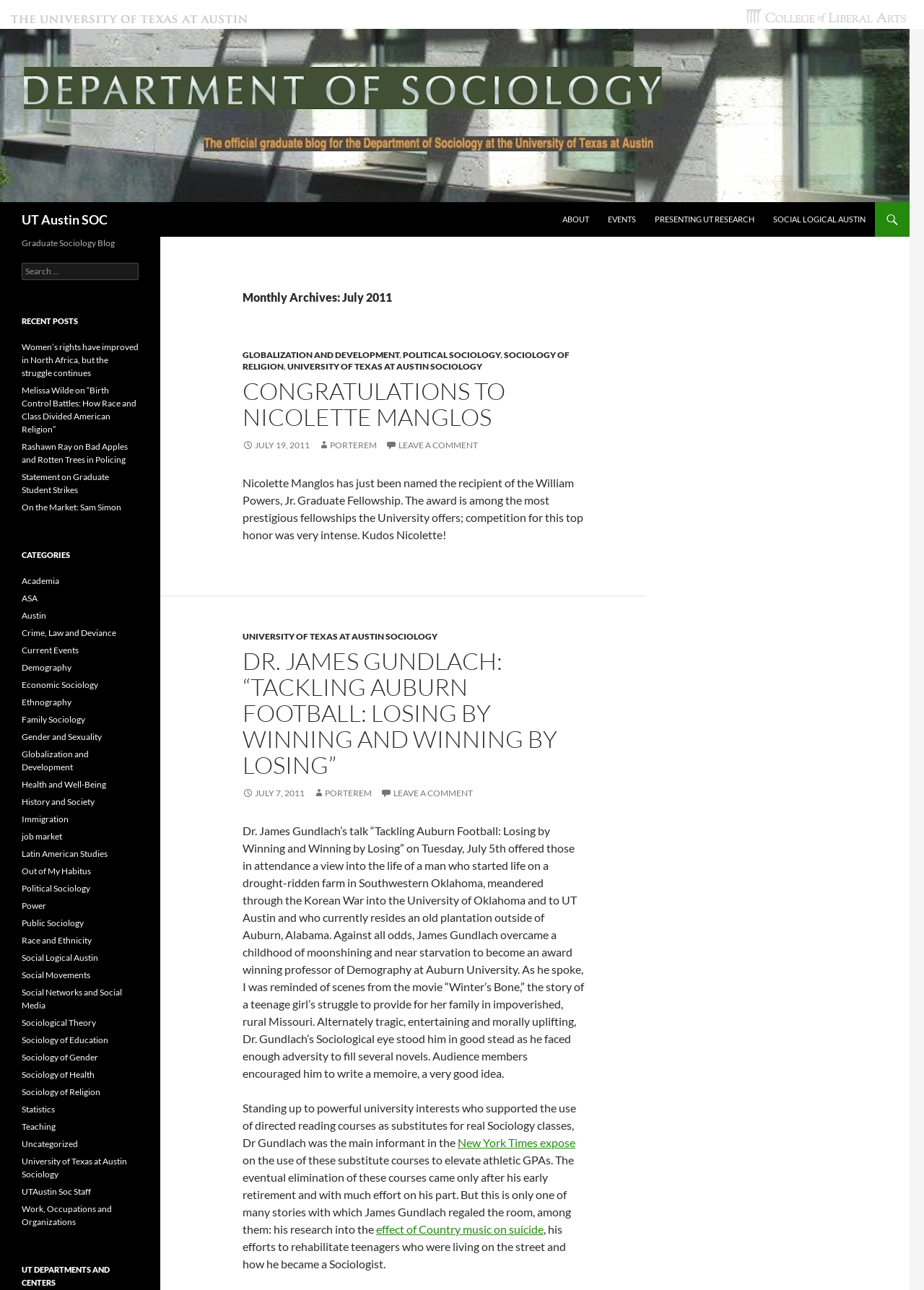Please find the bounding box coordinates of the element that you should click to achieve the following instruction: "Explore the category of globalization and development". The coordinates should be presented as four float numbers between 0 and 1: [left, top, right, bottom].

[0.023, 0.58, 0.096, 0.599]